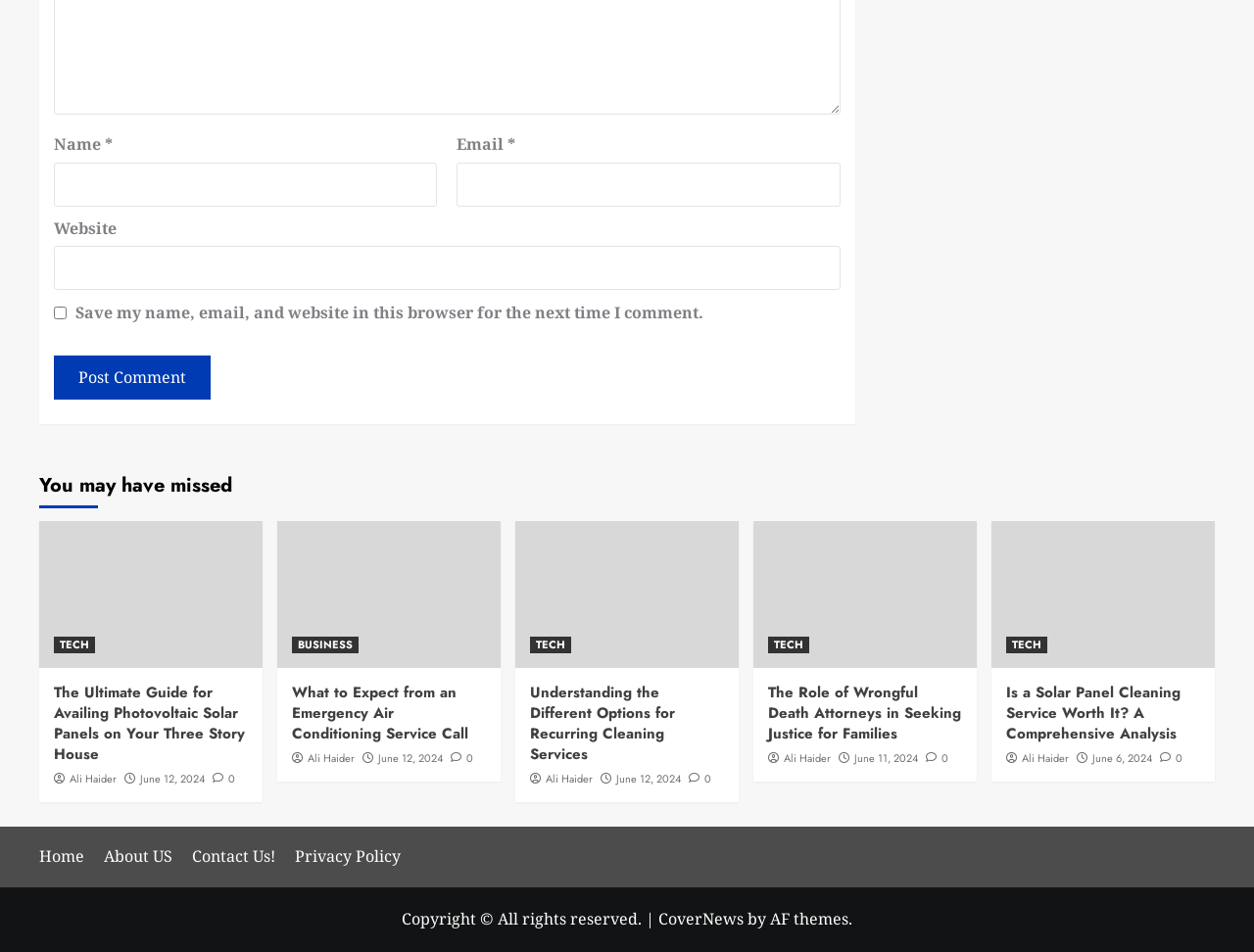Specify the bounding box coordinates of the element's area that should be clicked to execute the given instruction: "Check the 'Copyright' information". The coordinates should be four float numbers between 0 and 1, i.e., [left, top, right, bottom].

[0.32, 0.954, 0.515, 0.976]